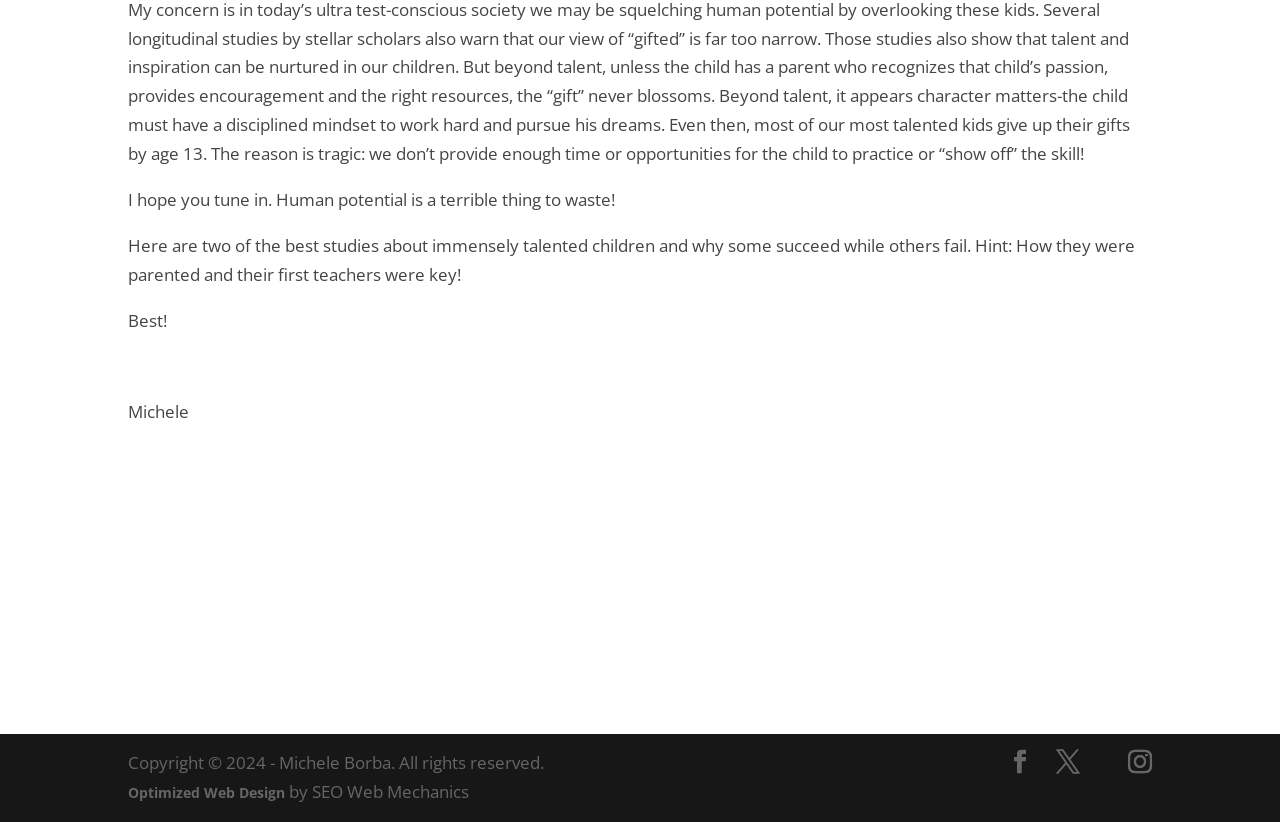From the webpage screenshot, predict the bounding box of the UI element that matches this description: "Twitter".

[0.825, 0.911, 0.844, 0.946]